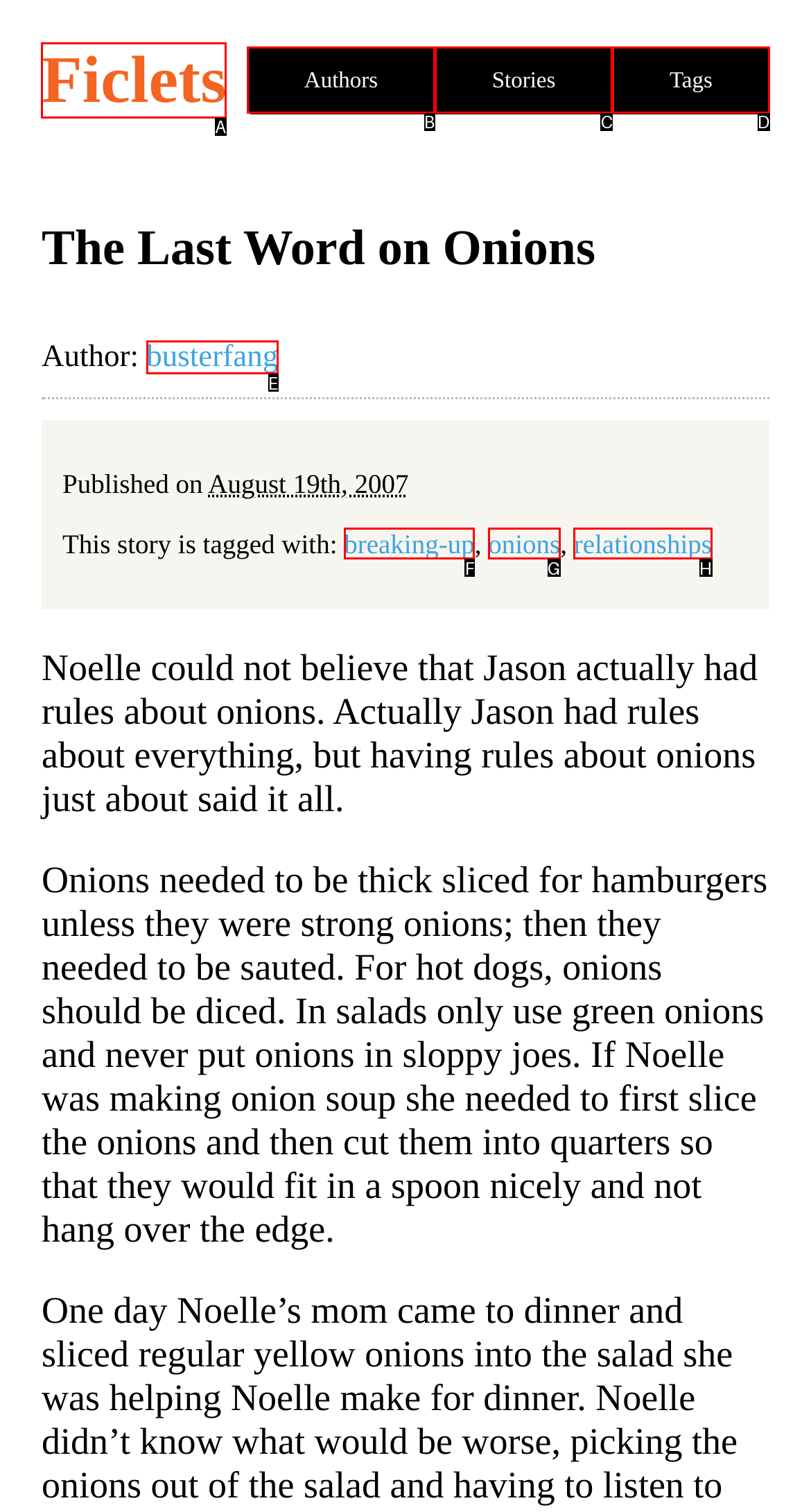Indicate which HTML element you need to click to complete the task: go to Ficlets. Provide the letter of the selected option directly.

A